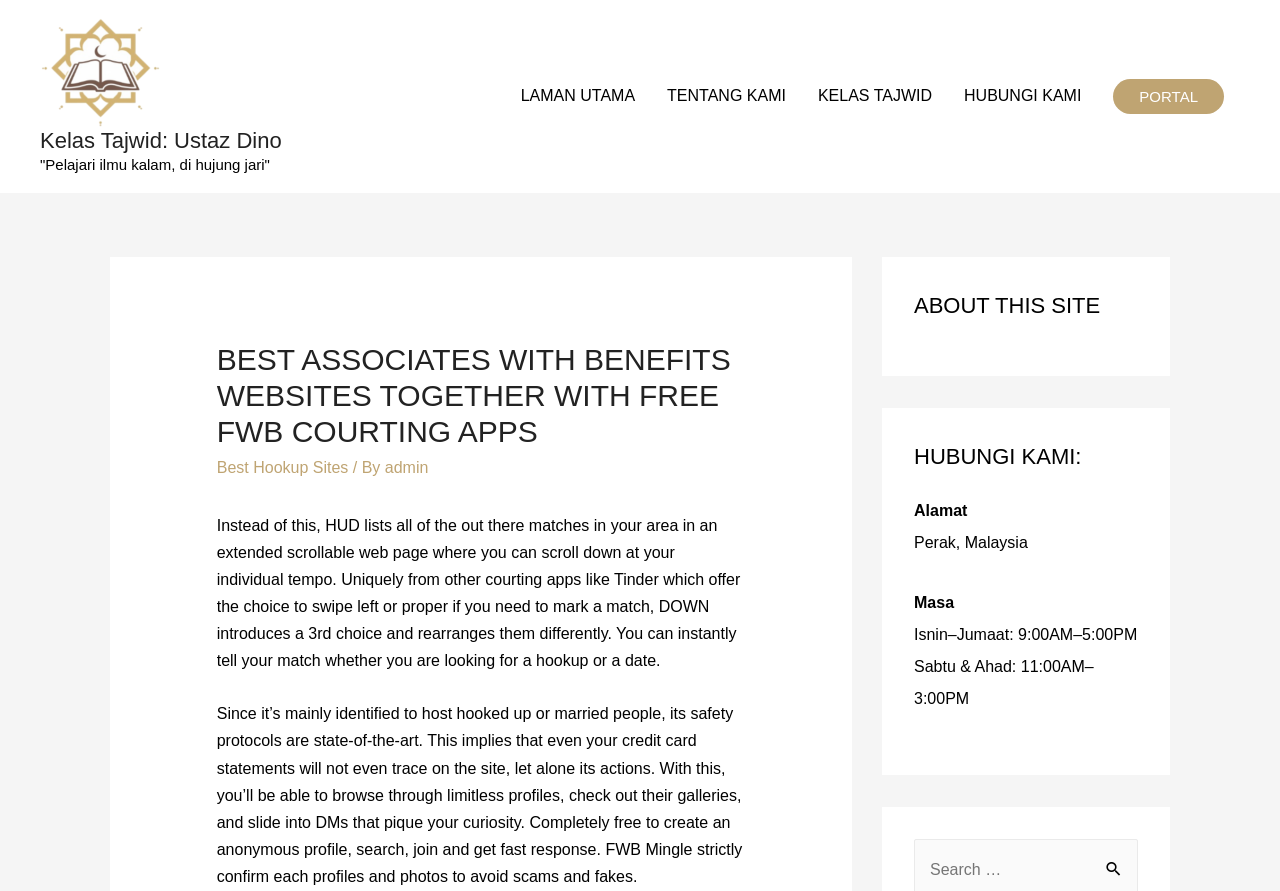What is the location of the office?
Answer the question using a single word or phrase, according to the image.

Perak, Malaysia